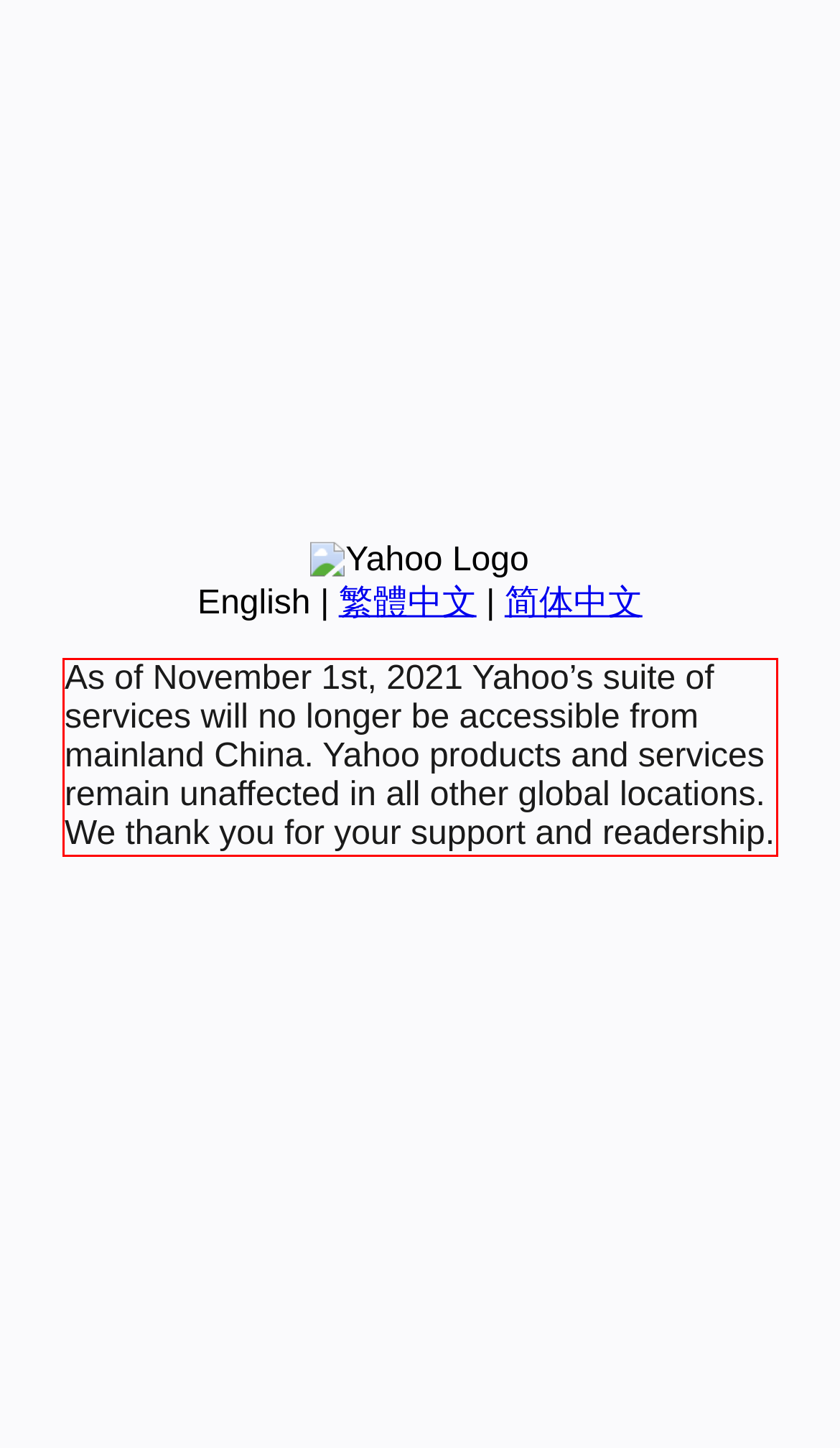Inspect the webpage screenshot that has a red bounding box and use OCR technology to read and display the text inside the red bounding box.

As of November 1st, 2021 Yahoo’s suite of services will no longer be accessible from mainland China. Yahoo products and services remain unaffected in all other global locations. We thank you for your support and readership.